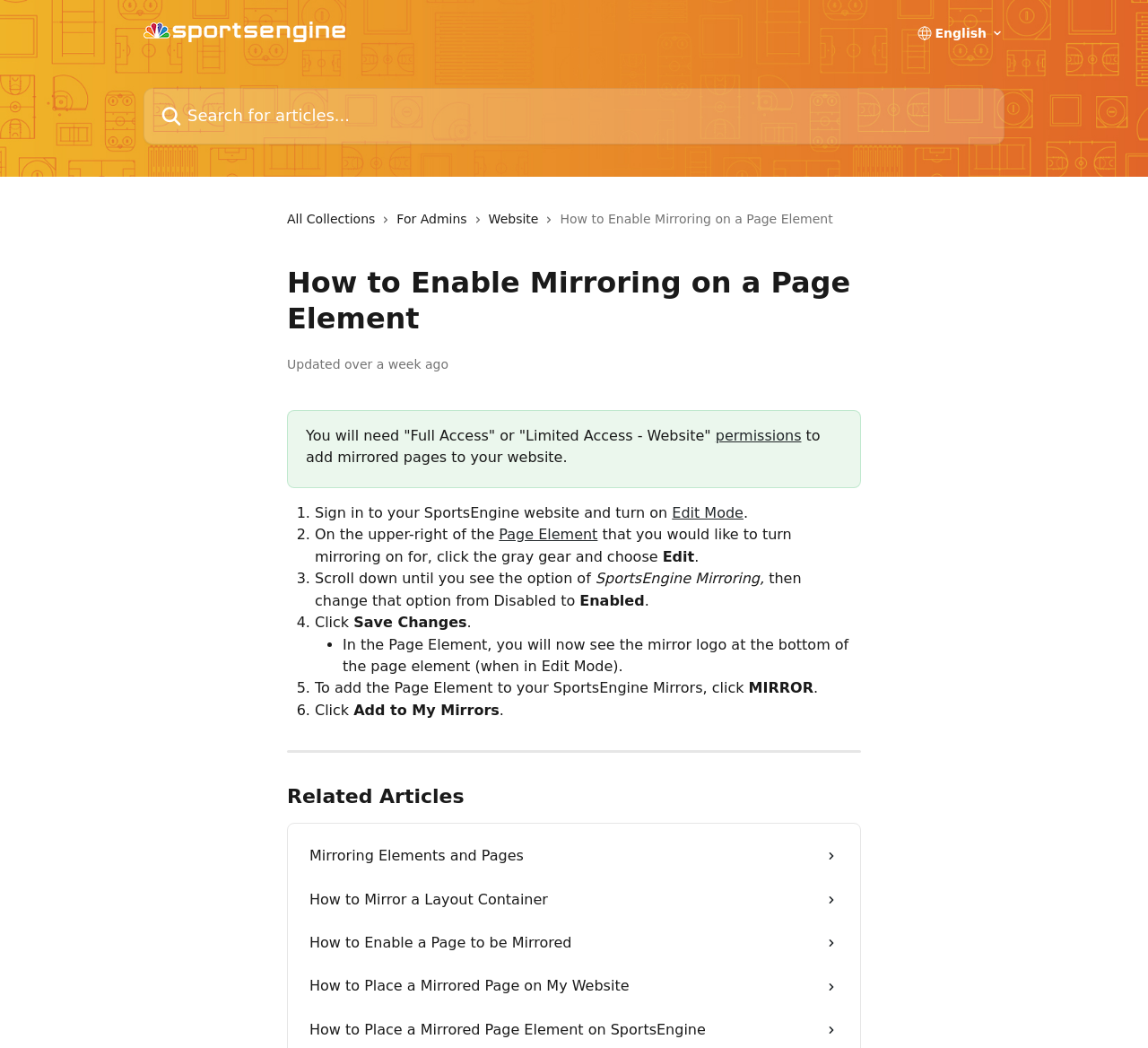Please identify the bounding box coordinates of the clickable region that I should interact with to perform the following instruction: "Search for something". The coordinates should be expressed as four float numbers between 0 and 1, i.e., [left, top, right, bottom].

None